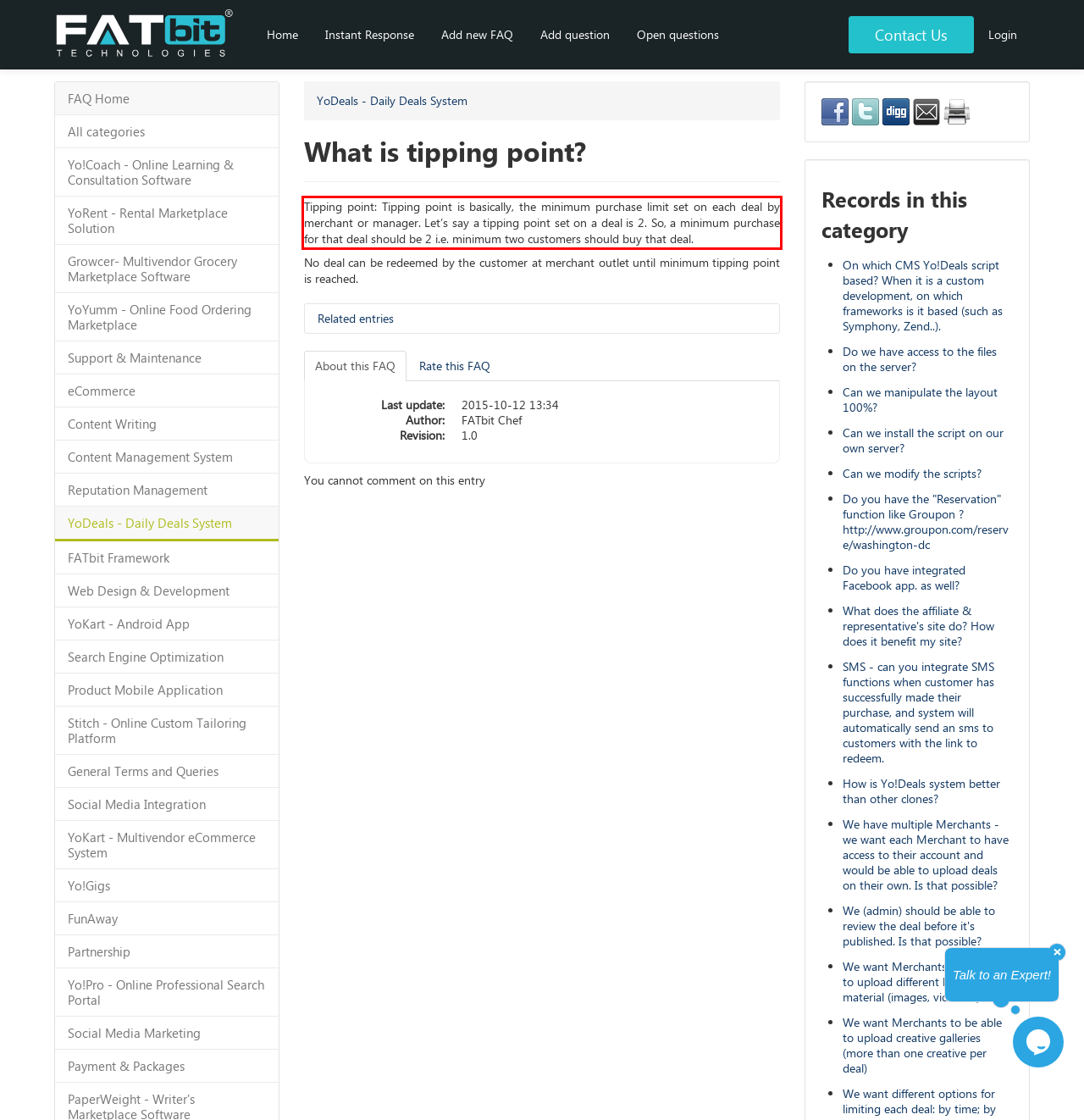You are given a screenshot showing a webpage with a red bounding box. Perform OCR to capture the text within the red bounding box.

Tipping point: Tipping point is basically, the minimum purchase limit set on each deal by merchant or manager. Let’s say a tipping point set on a deal is 2. So, a minimum purchase for that deal should be 2 i.e. minimum two customers should buy that deal.